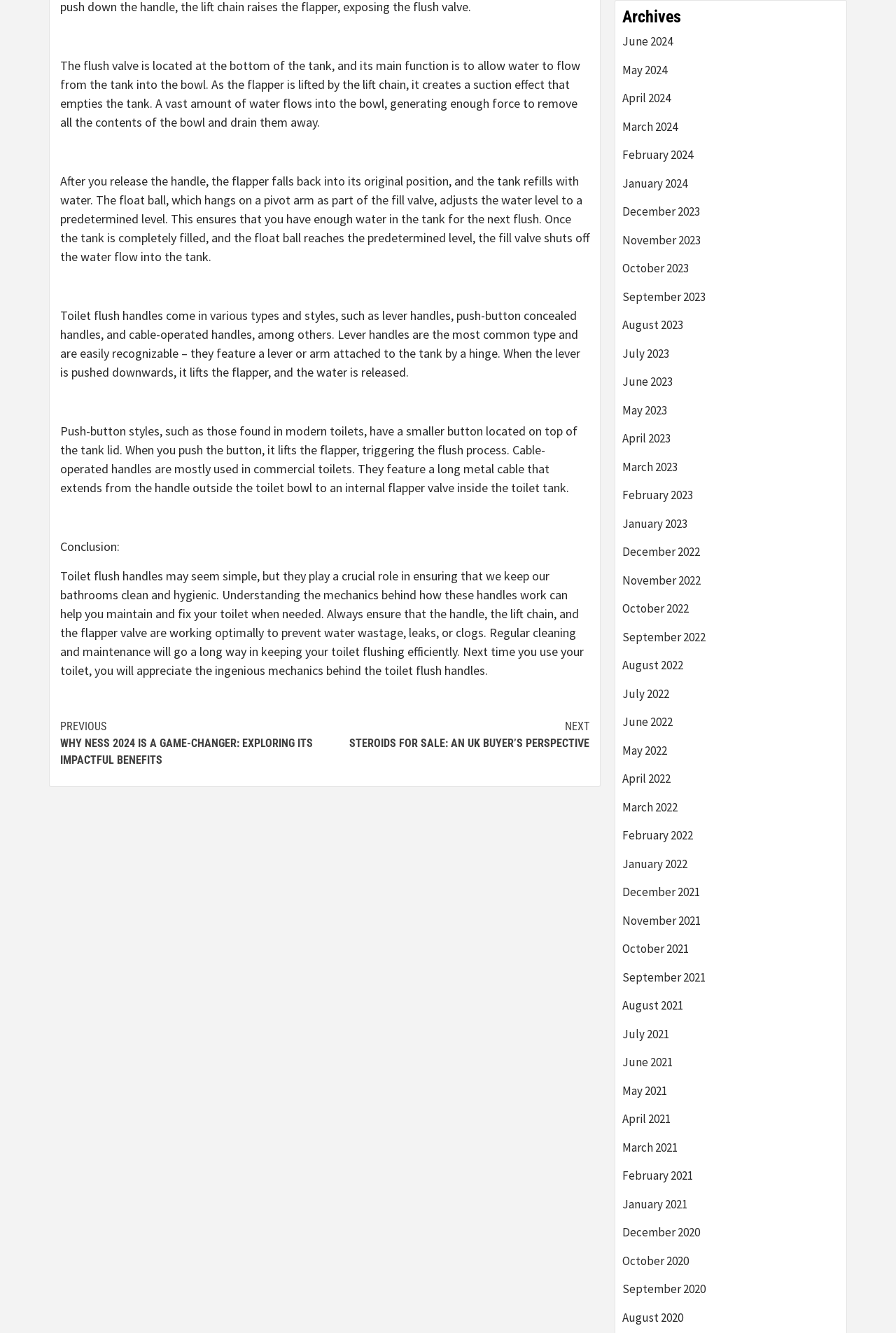Provide the bounding box coordinates of the HTML element this sentence describes: "January 2023". The bounding box coordinates consist of four float numbers between 0 and 1, i.e., [left, top, right, bottom].

[0.695, 0.386, 0.937, 0.408]